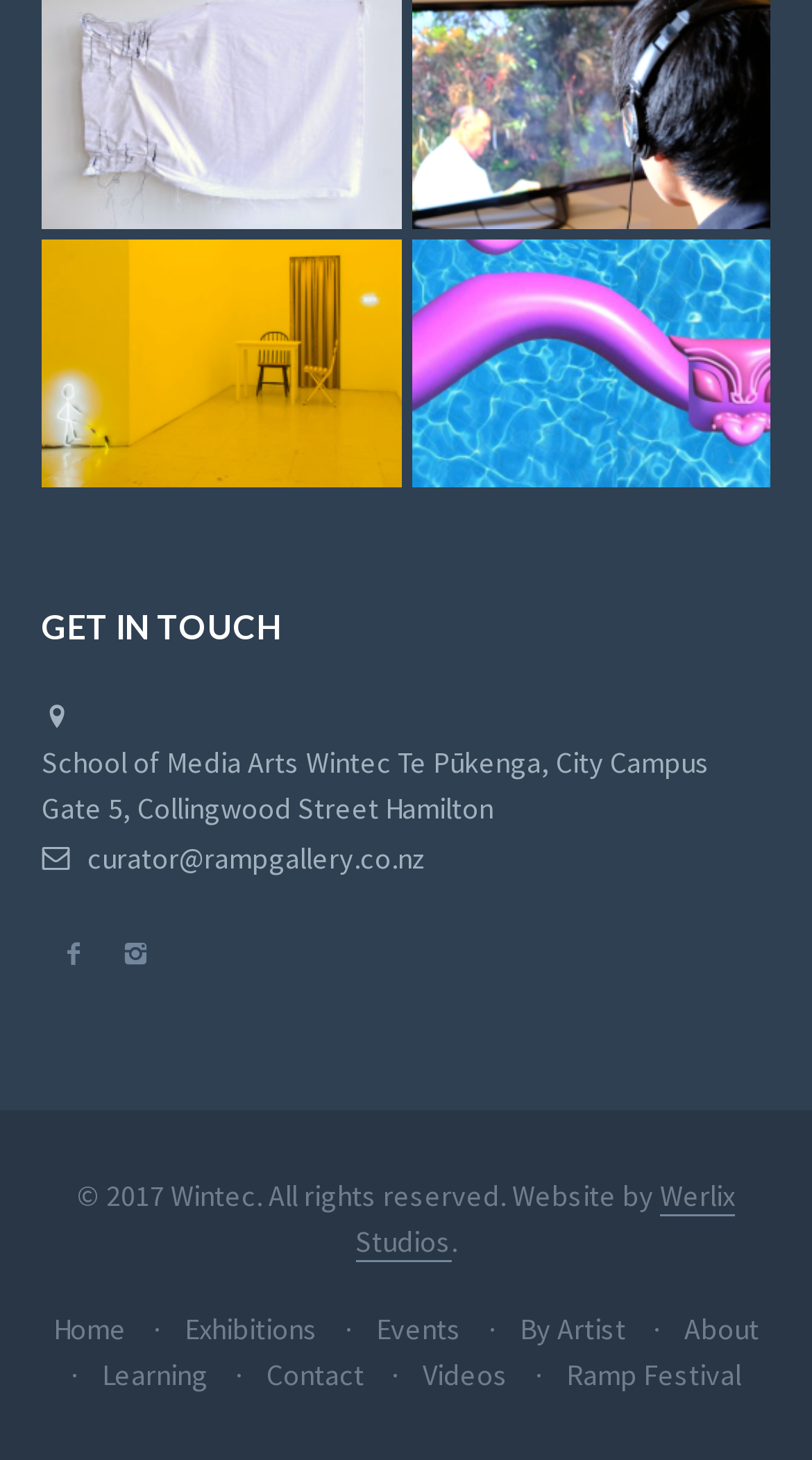What is the location of the school?
Answer the question using a single word or phrase, according to the image.

Gate 5, Collingwood Street, Hamilton